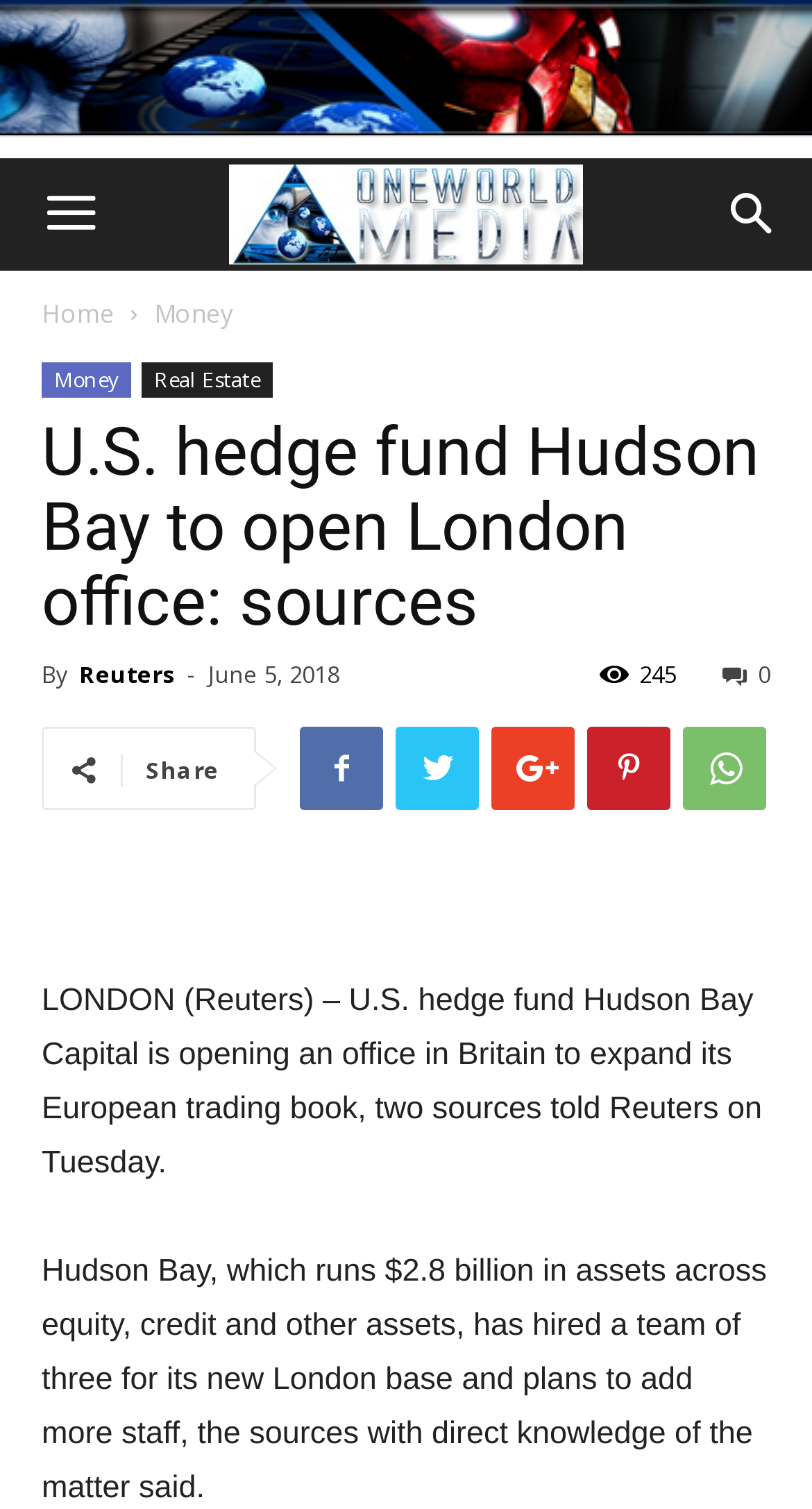Construct a comprehensive caption that outlines the webpage's structure and content.

The webpage appears to be a news article from One World Media News. At the top, there is a navigation menu with links to "Home" and "Money", which has a sub-menu with links to "Money" and "Real Estate". 

Below the navigation menu, there is a header section with the title "U.S. hedge fund Hudson Bay to open London office: sources" in a large font. The title is followed by the author's name "By Reuters" and the publication date "June 5, 2018". 

On the right side of the header section, there is a button with an icon and a counter showing "245". Below the header section, there are social media sharing links and a "Share" button. 

The main content of the article is divided into two paragraphs. The first paragraph reads, "LONDON (Reuters) – U.S. hedge fund Hudson Bay Capital is opening an office in Britain to expand its European trading book, two sources told Reuters on Tuesday." The second paragraph continues, "Hudson Bay, which runs $2.8 billion in assets across equity, credit and other assets, has hired a team of three for its new London base and plans to add more staff, the sources with direct knowledge of the matter said."